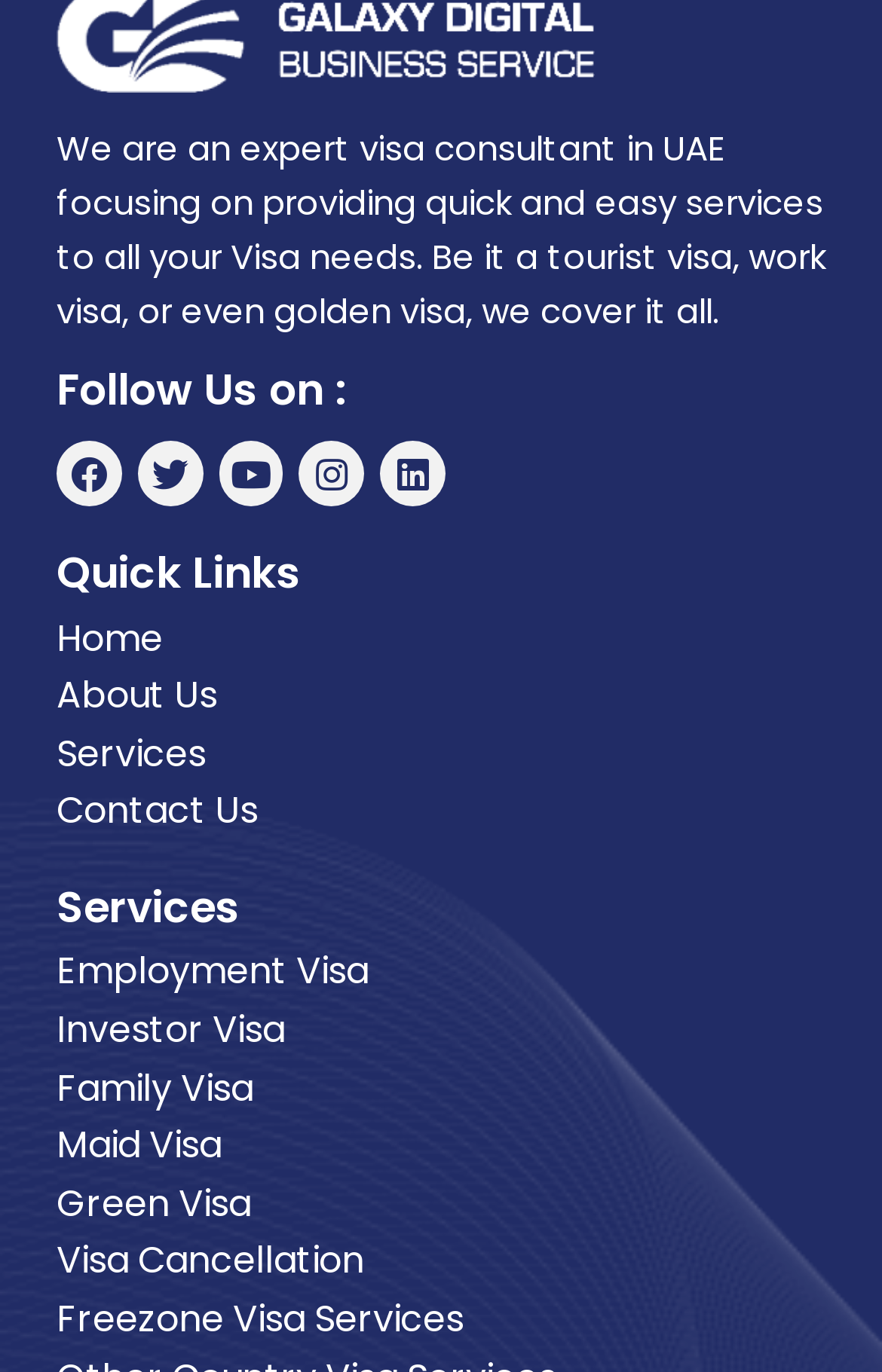Determine the bounding box coordinates for the area that should be clicked to carry out the following instruction: "Contact Us".

[0.064, 0.571, 0.936, 0.613]